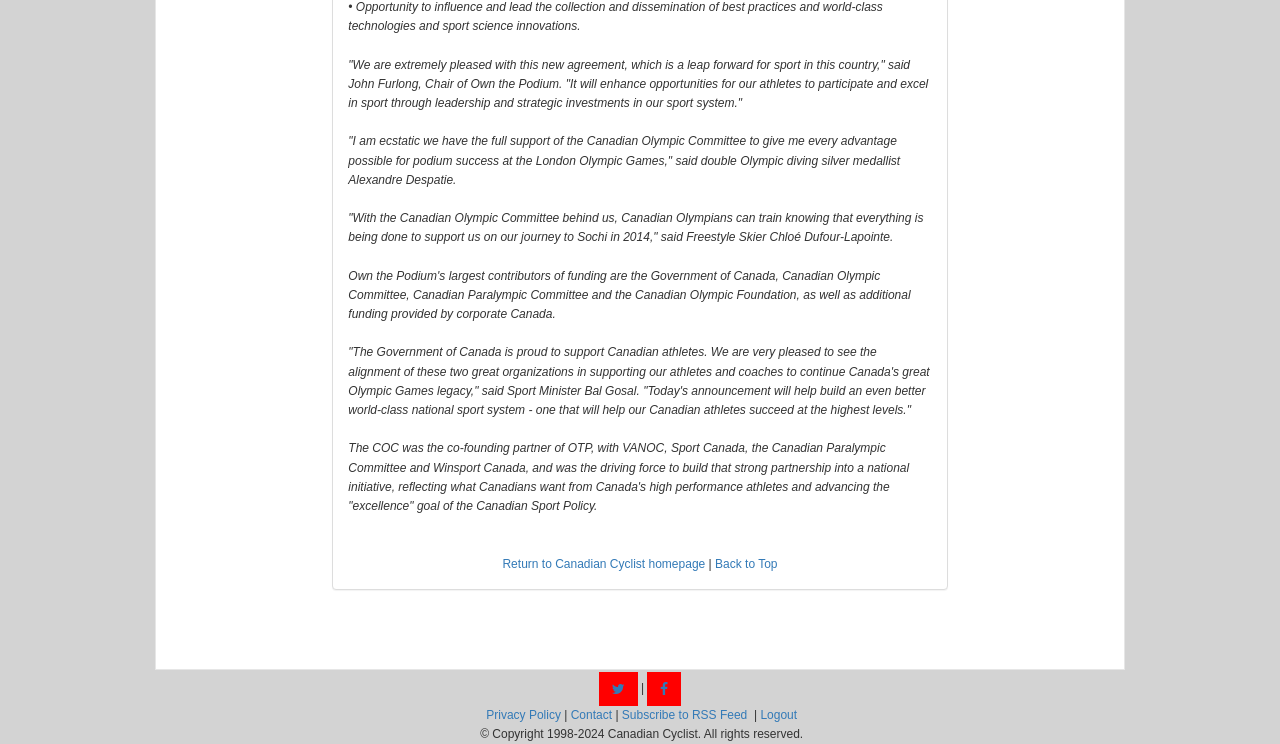Using the information in the image, give a comprehensive answer to the question: 
What is the copyright year range of the webpage?

The copyright information at the bottom of the webpage indicates that the content is copyrighted from 1998 to 2024, suggesting that the webpage has been in existence for at least 26 years.